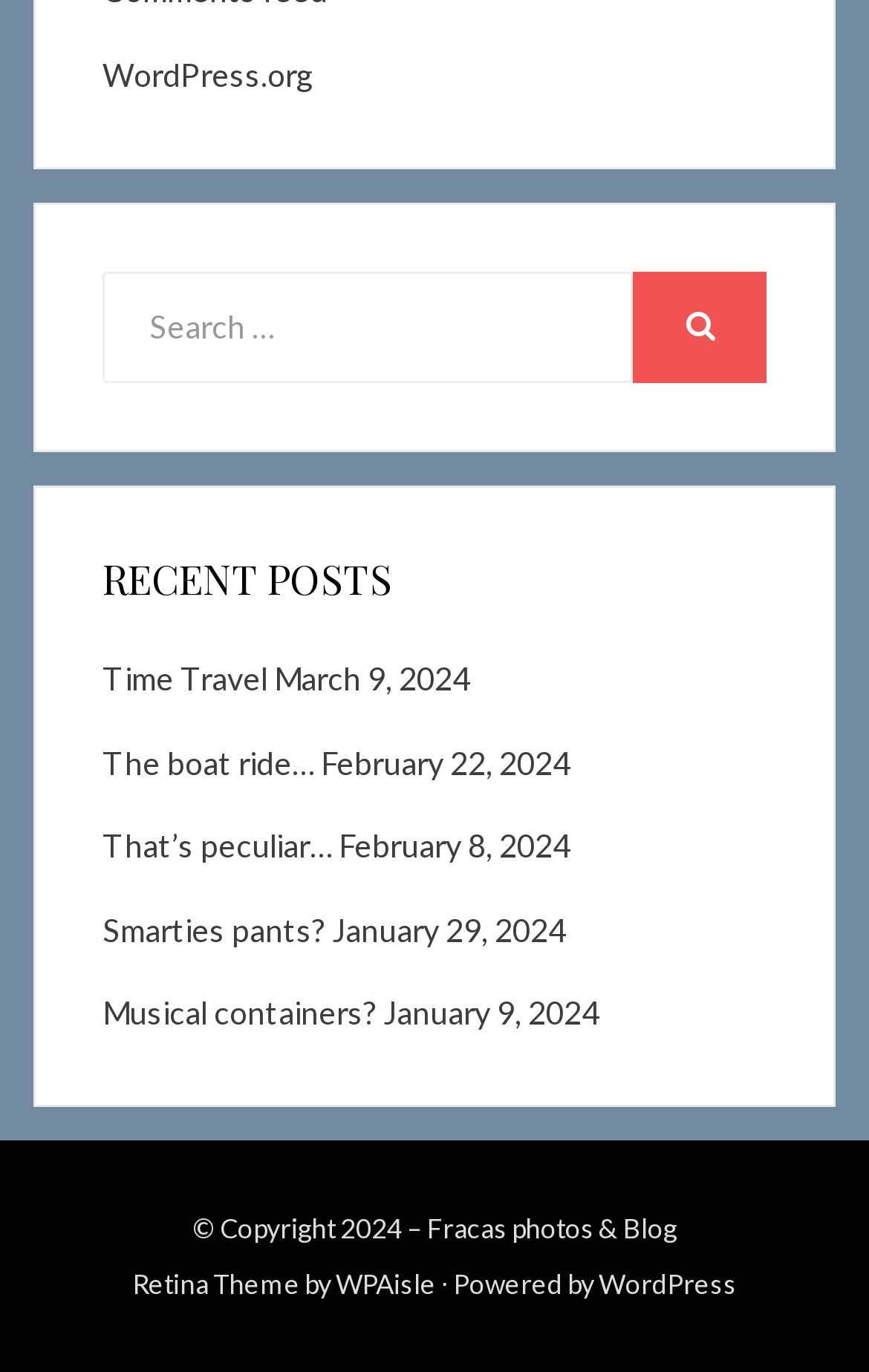Given the element description: "The boat ride…", predict the bounding box coordinates of this UI element. The coordinates must be four float numbers between 0 and 1, given as [left, top, right, bottom].

[0.118, 0.542, 0.362, 0.569]